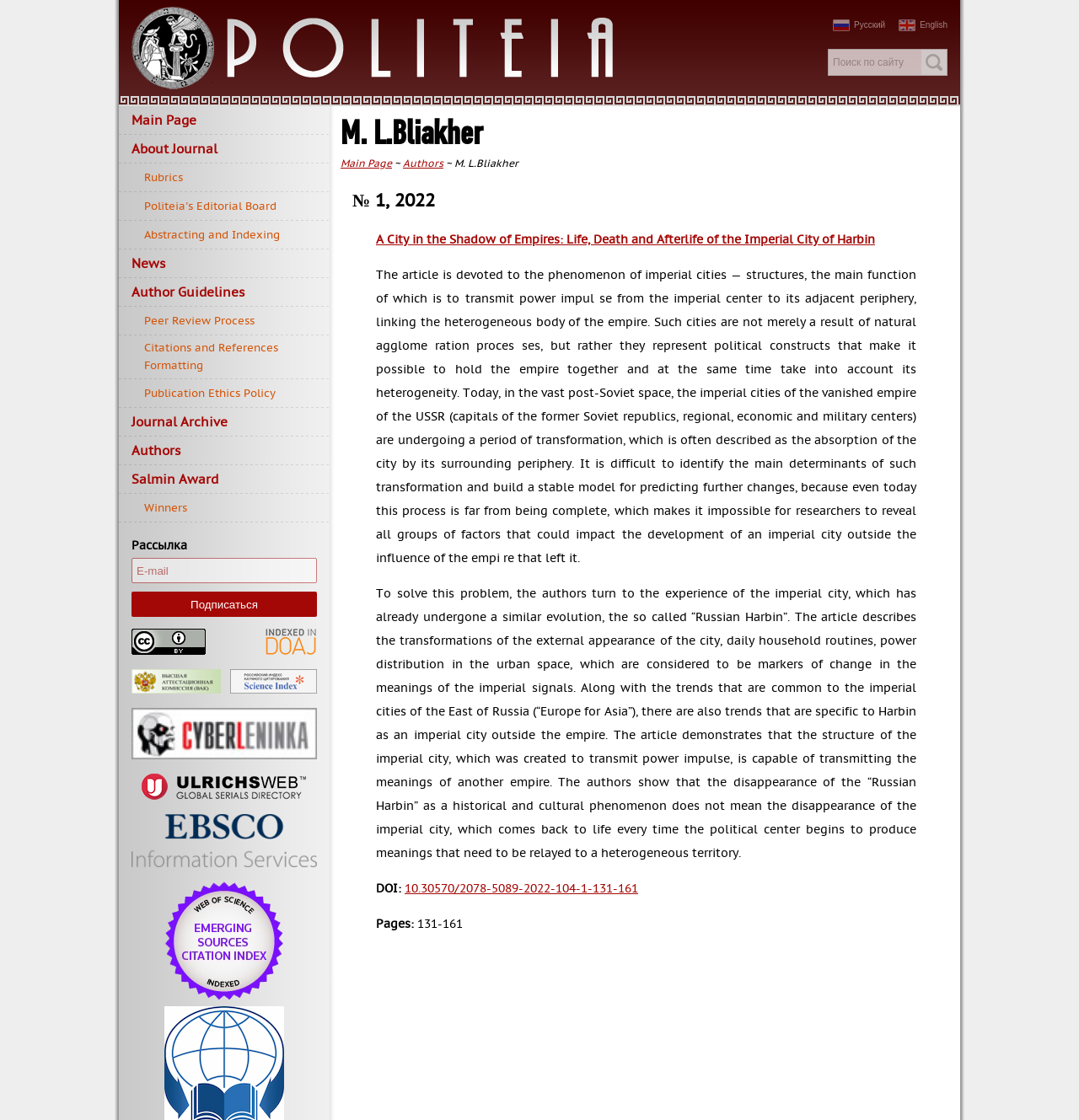What is the purpose of the textbox?
Answer the question with a detailed and thorough explanation.

The textbox is located near the 'Искать' link, which means 'Search' in Russian, and also near the 'Рассылка' text, which means 'Mailing list' or 'Subscription' in Russian. This suggests that the textbox is used for searching the website or subscribing to a newsletter or mailing list.